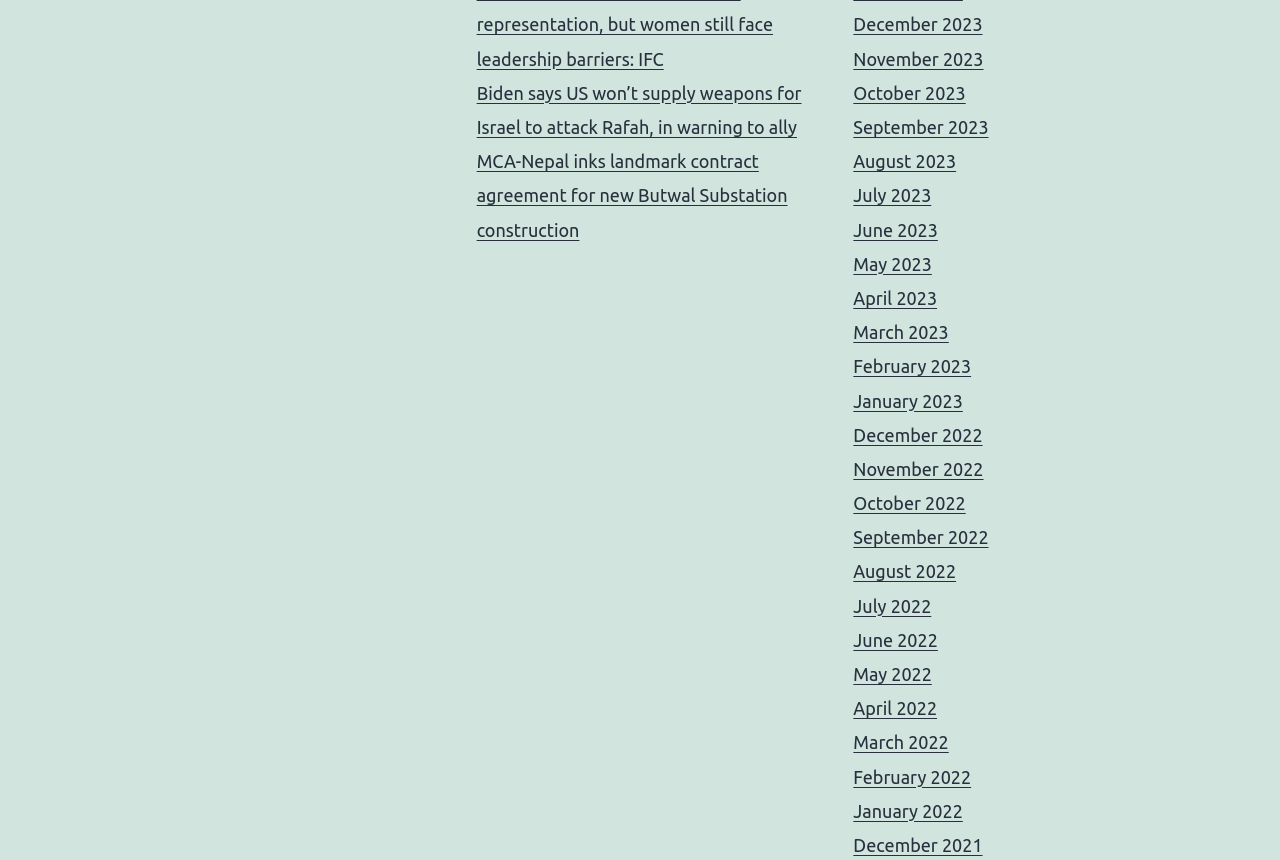Locate the bounding box for the described UI element: "April 2022". Ensure the coordinates are four float numbers between 0 and 1, formatted as [left, top, right, bottom].

[0.667, 0.812, 0.732, 0.835]